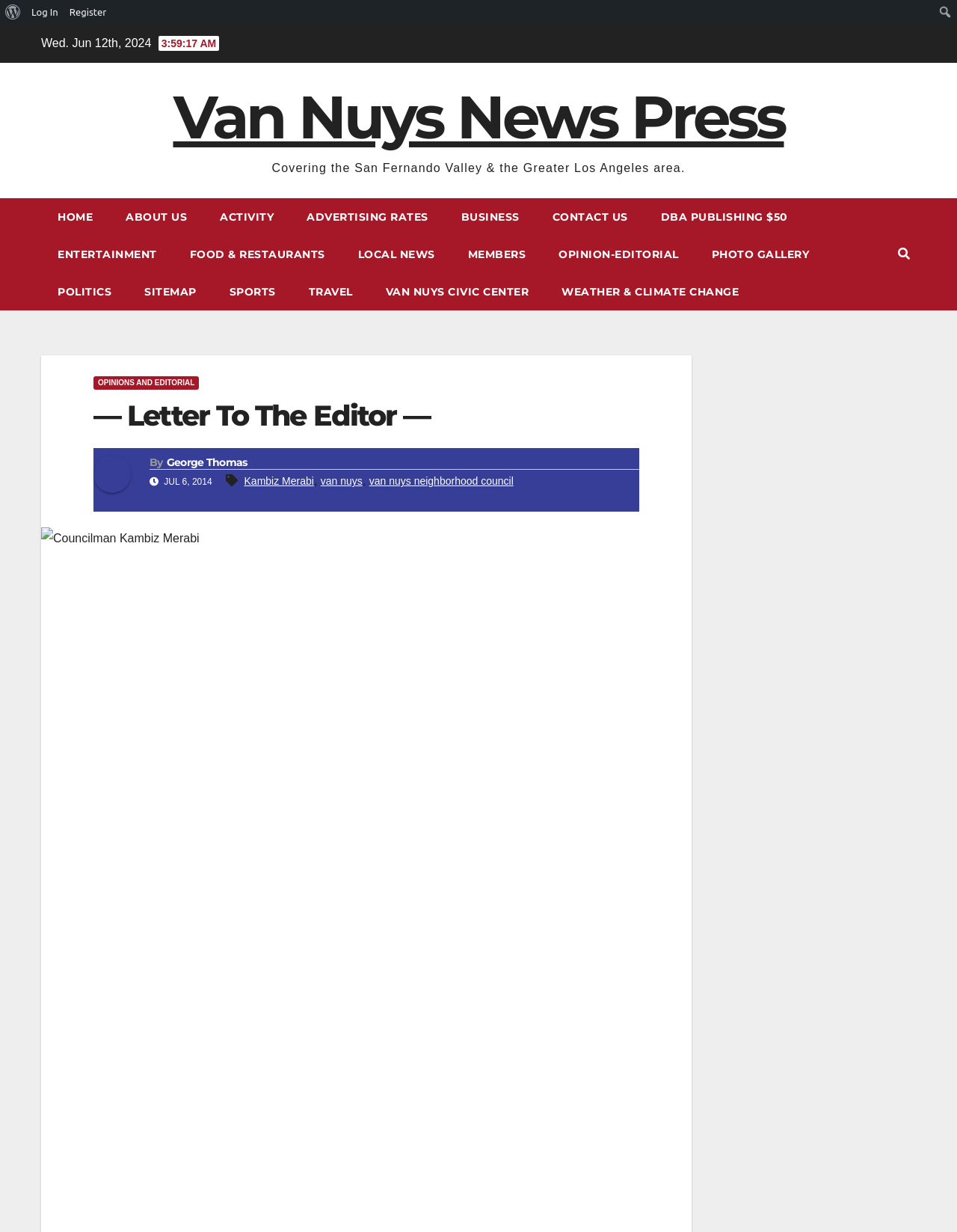Determine the coordinates of the bounding box for the clickable area needed to execute this instruction: "View the photo gallery".

[0.726, 0.191, 0.862, 0.222]